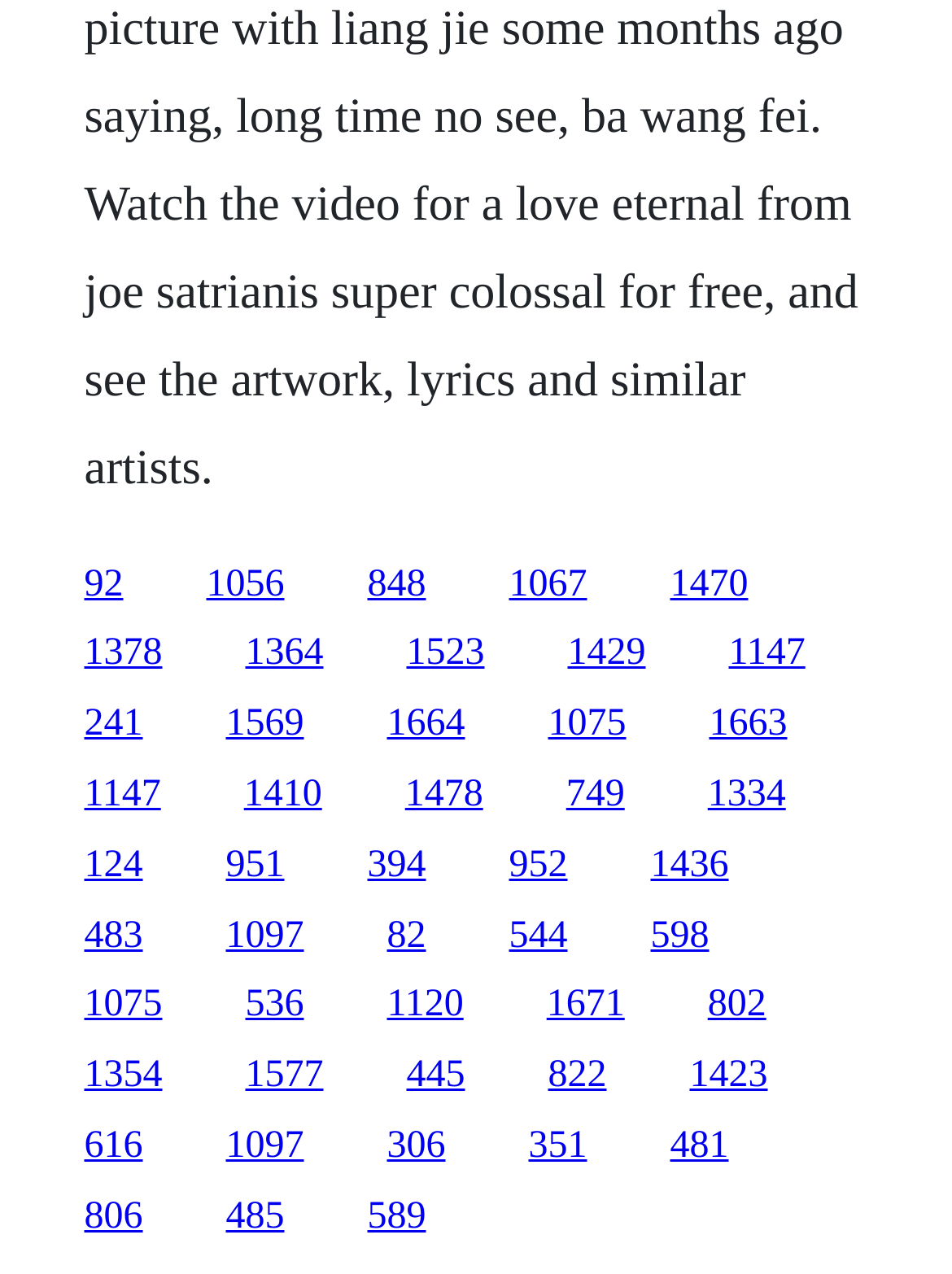How many links are on the webpage?
Look at the screenshot and respond with one word or a short phrase.

30